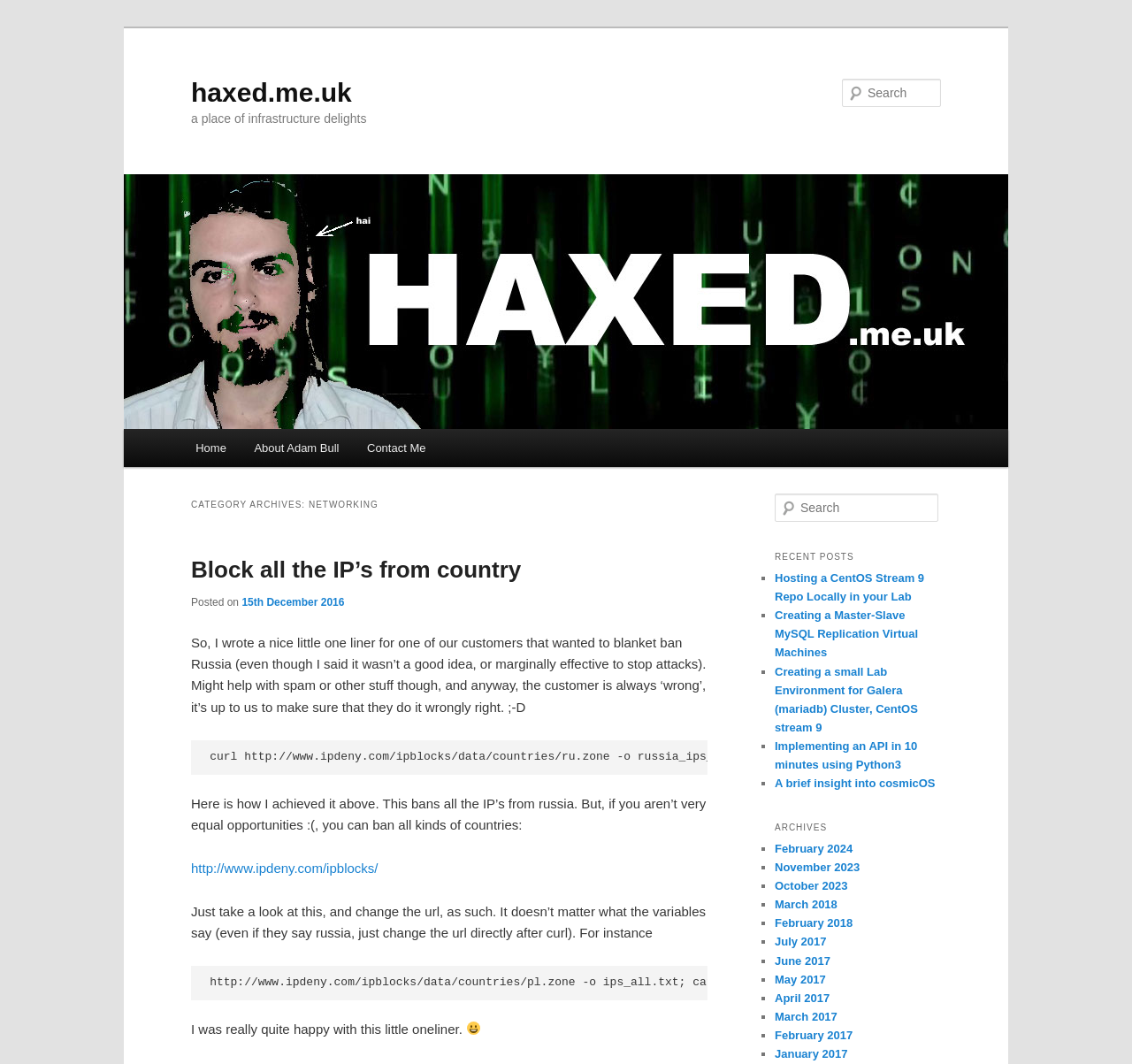Please identify the bounding box coordinates of the element on the webpage that should be clicked to follow this instruction: "Search for something". The bounding box coordinates should be given as four float numbers between 0 and 1, formatted as [left, top, right, bottom].

[0.744, 0.074, 0.831, 0.101]